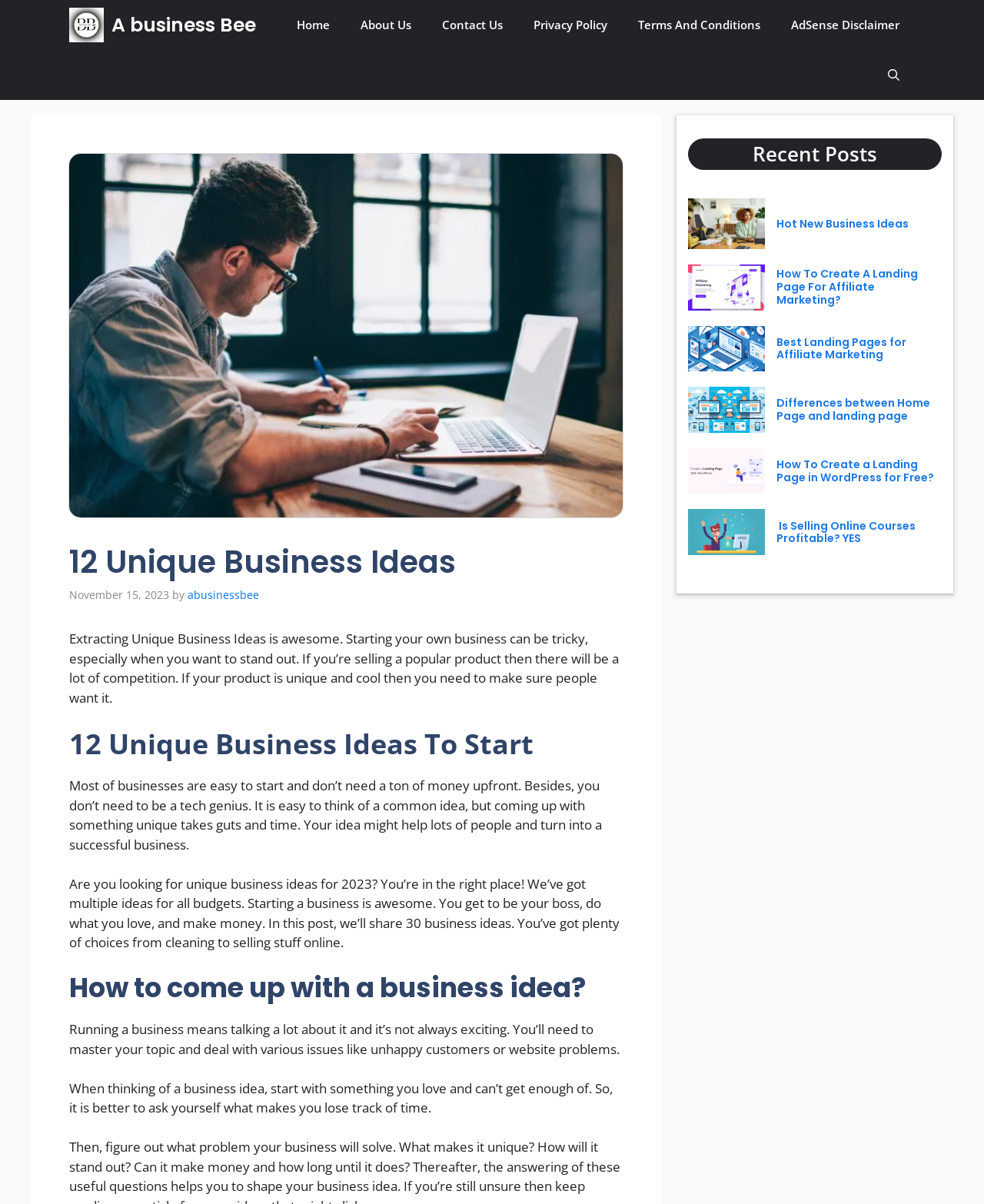Pinpoint the bounding box coordinates of the clickable element needed to complete the instruction: "Click on the 'Hot New Business Ideas' link". The coordinates should be provided as four float numbers between 0 and 1: [left, top, right, bottom].

[0.789, 0.179, 0.923, 0.192]